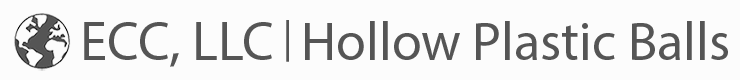What is symbolized by the globe illustration? Based on the screenshot, please respond with a single word or phrase.

Global reach